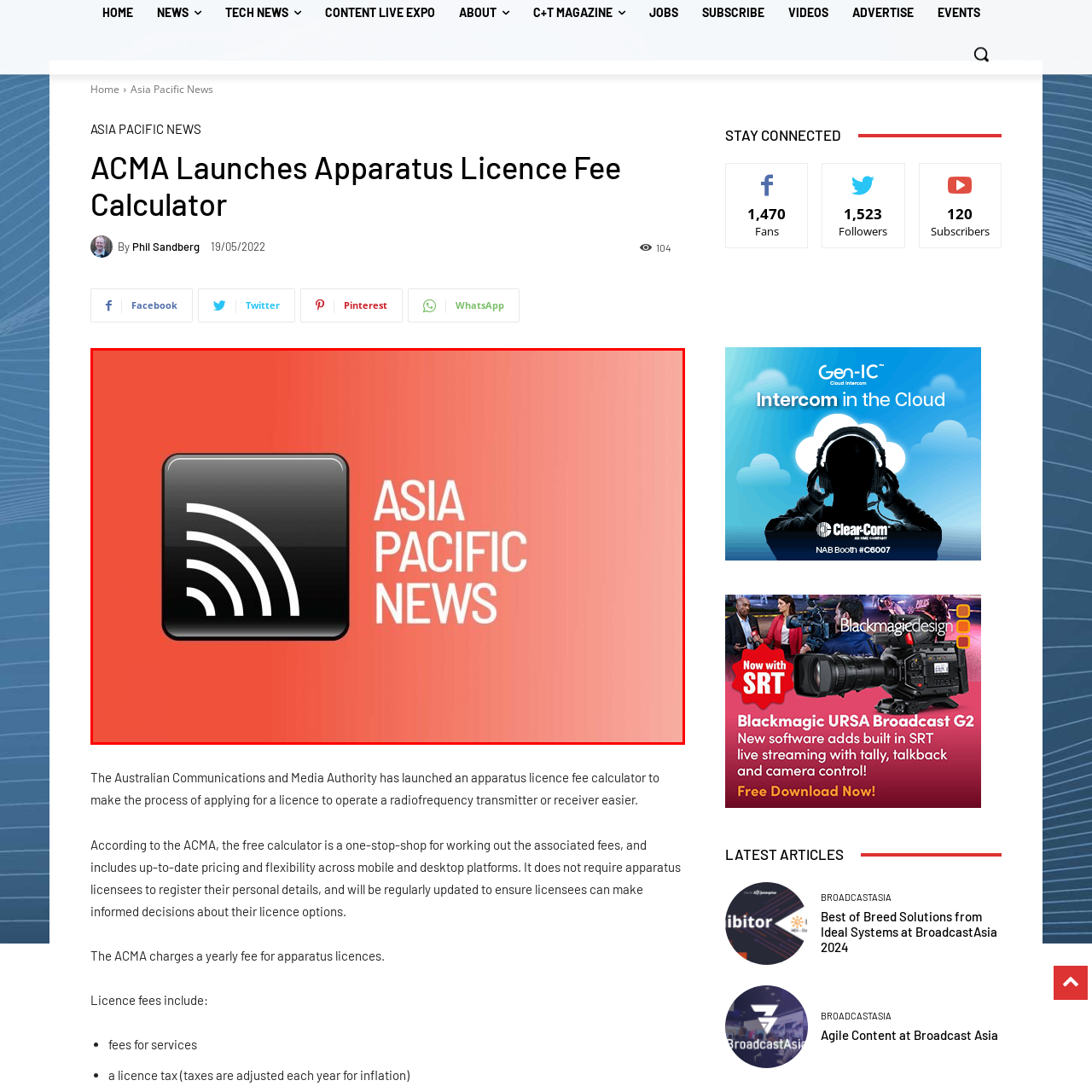Analyze the image highlighted by the red bounding box and give a one-word or phrase answer to the query: What does the stylized curved lines resemble?

Sound waves or broadcasting signal